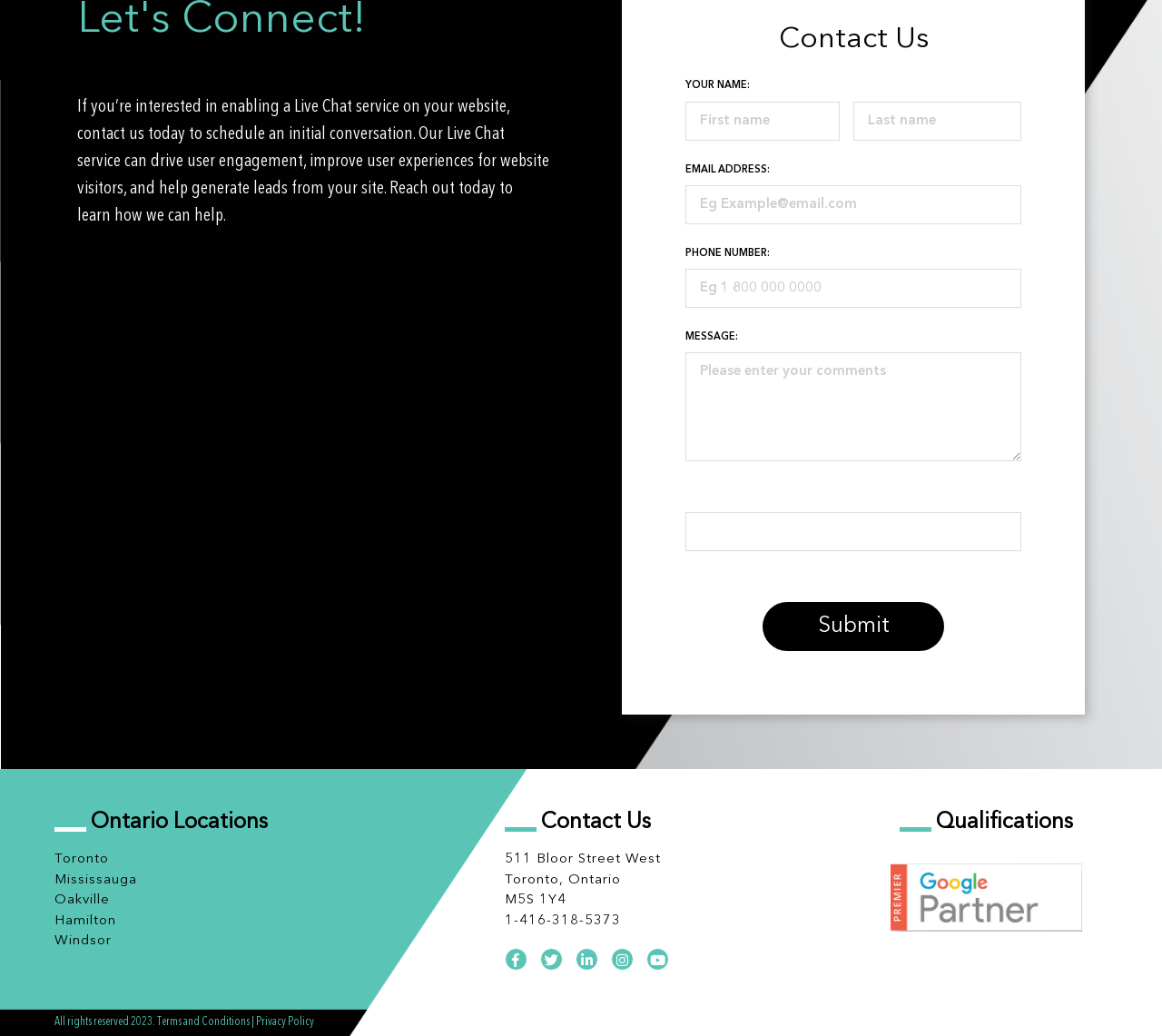How many social media links are available?
Look at the image and construct a detailed response to the question.

The webpage provides five social media links, which are represented by icons and are located at the bottom of the page, near the contact information section.